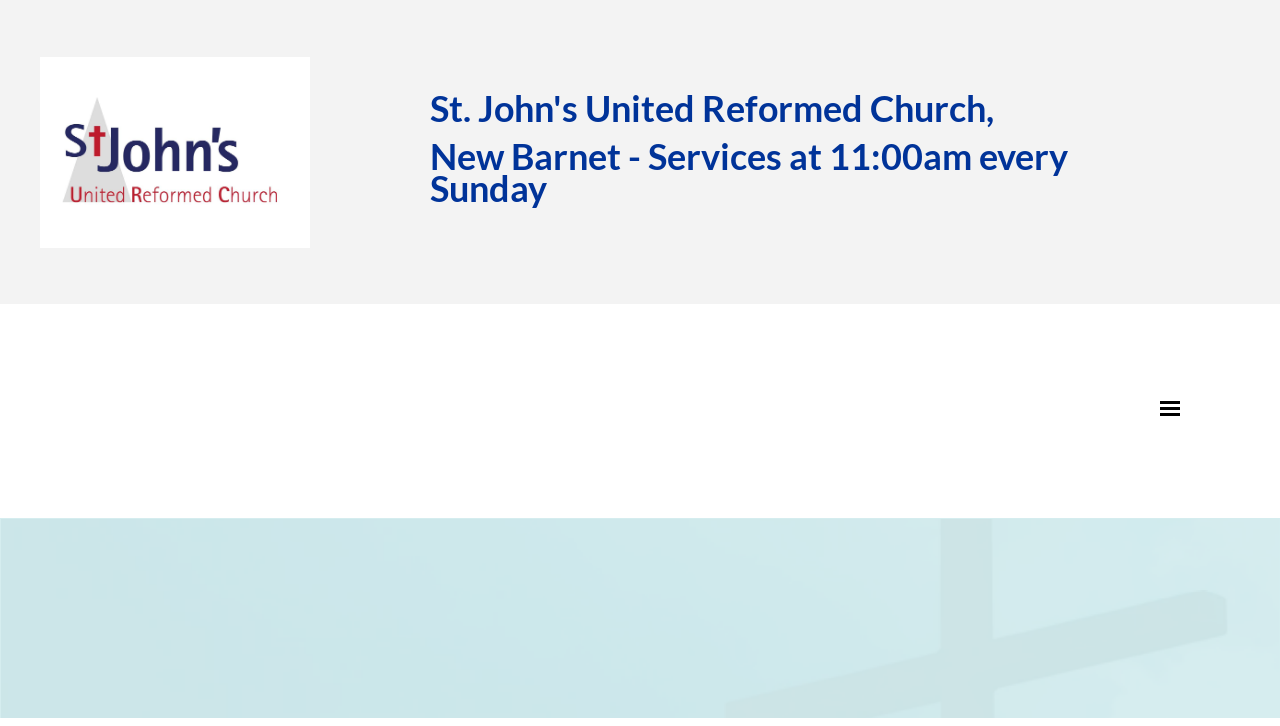Identify the primary heading of the webpage and provide its text.

How to find us